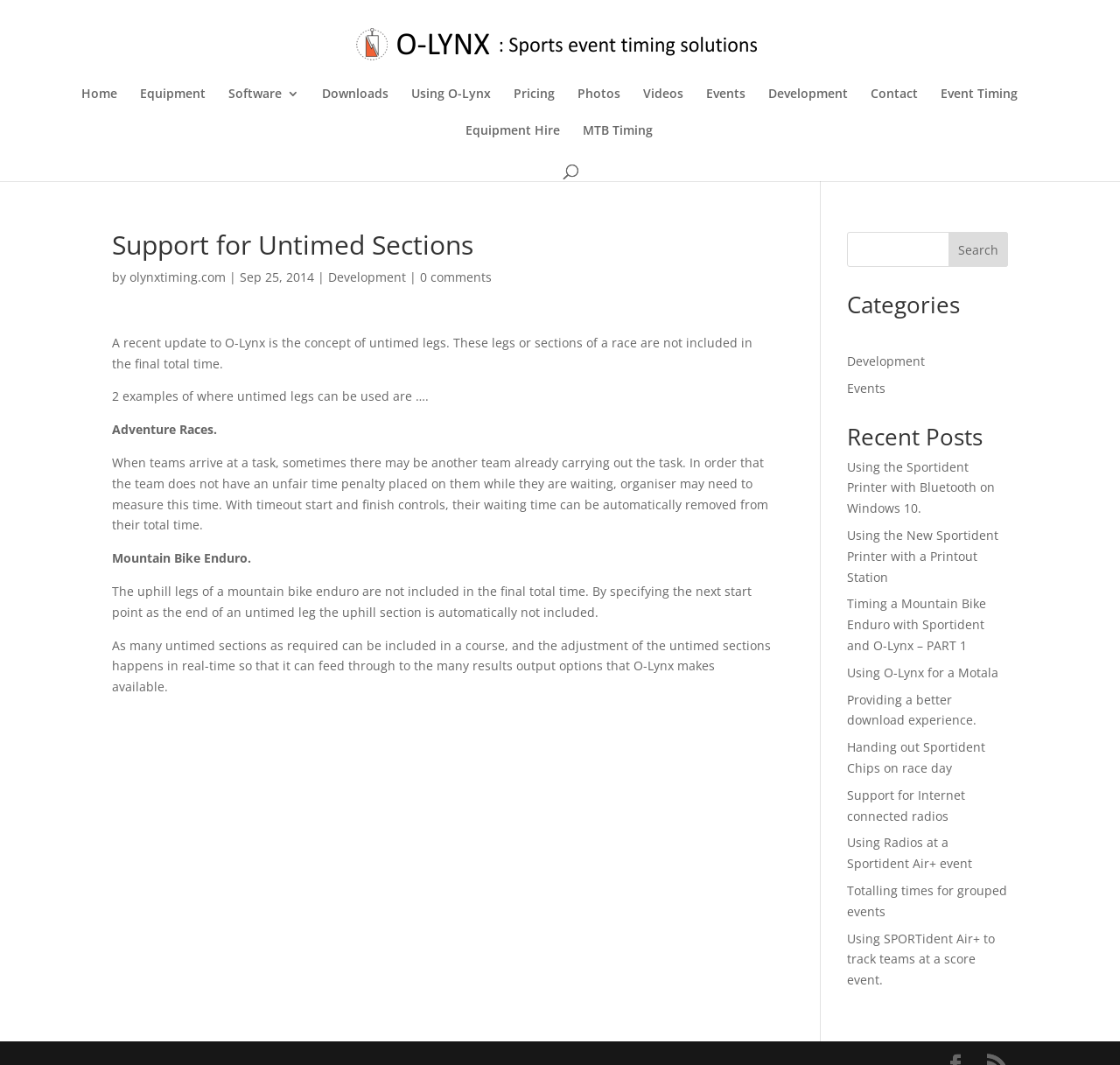Determine the bounding box coordinates of the area to click in order to meet this instruction: "Click on the 'Home' link".

[0.073, 0.082, 0.105, 0.117]